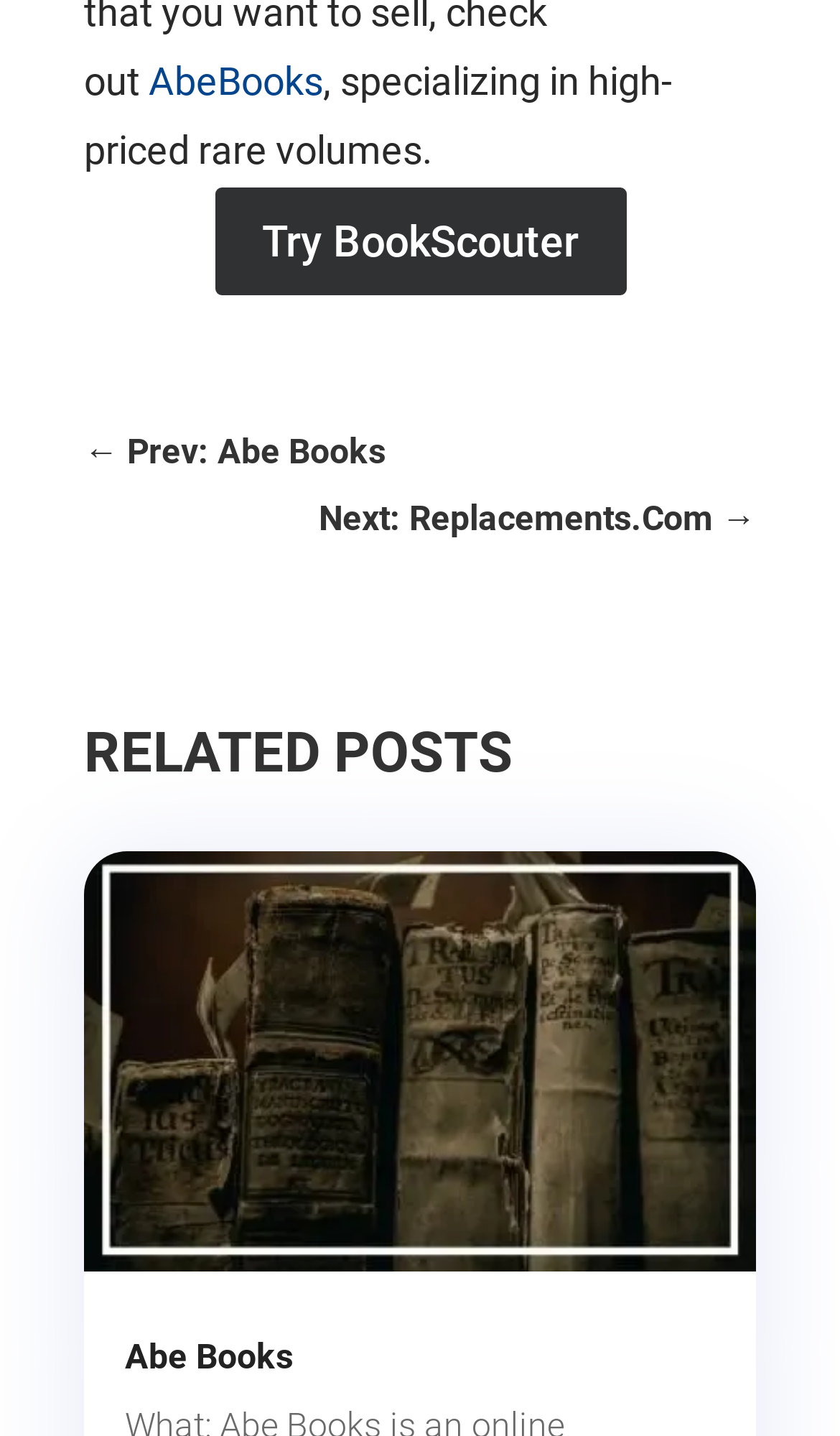What is the name of the website?
Using the image as a reference, answer with just one word or a short phrase.

AbeBooks